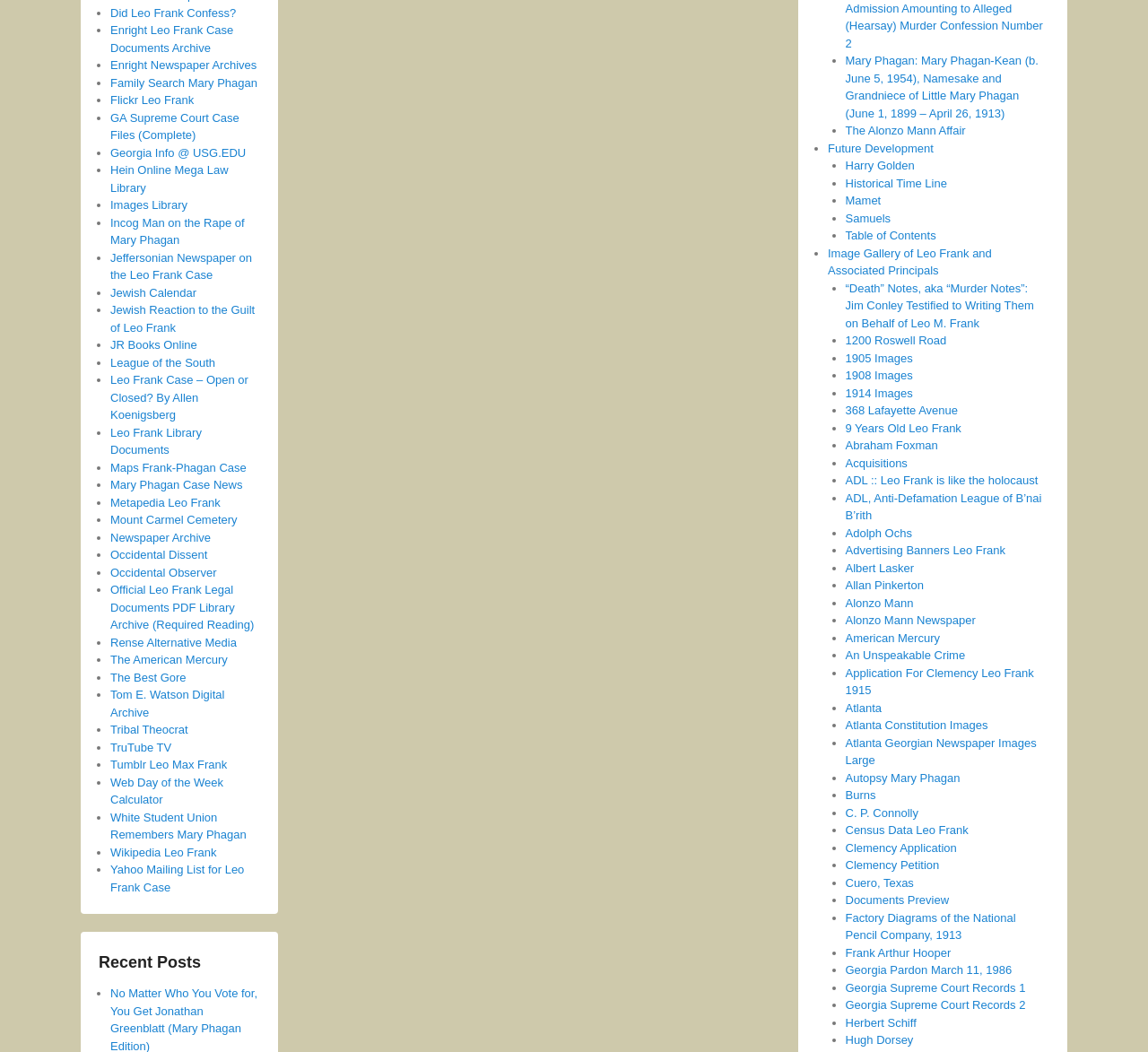Identify the bounding box for the element characterized by the following description: "Ok".

None